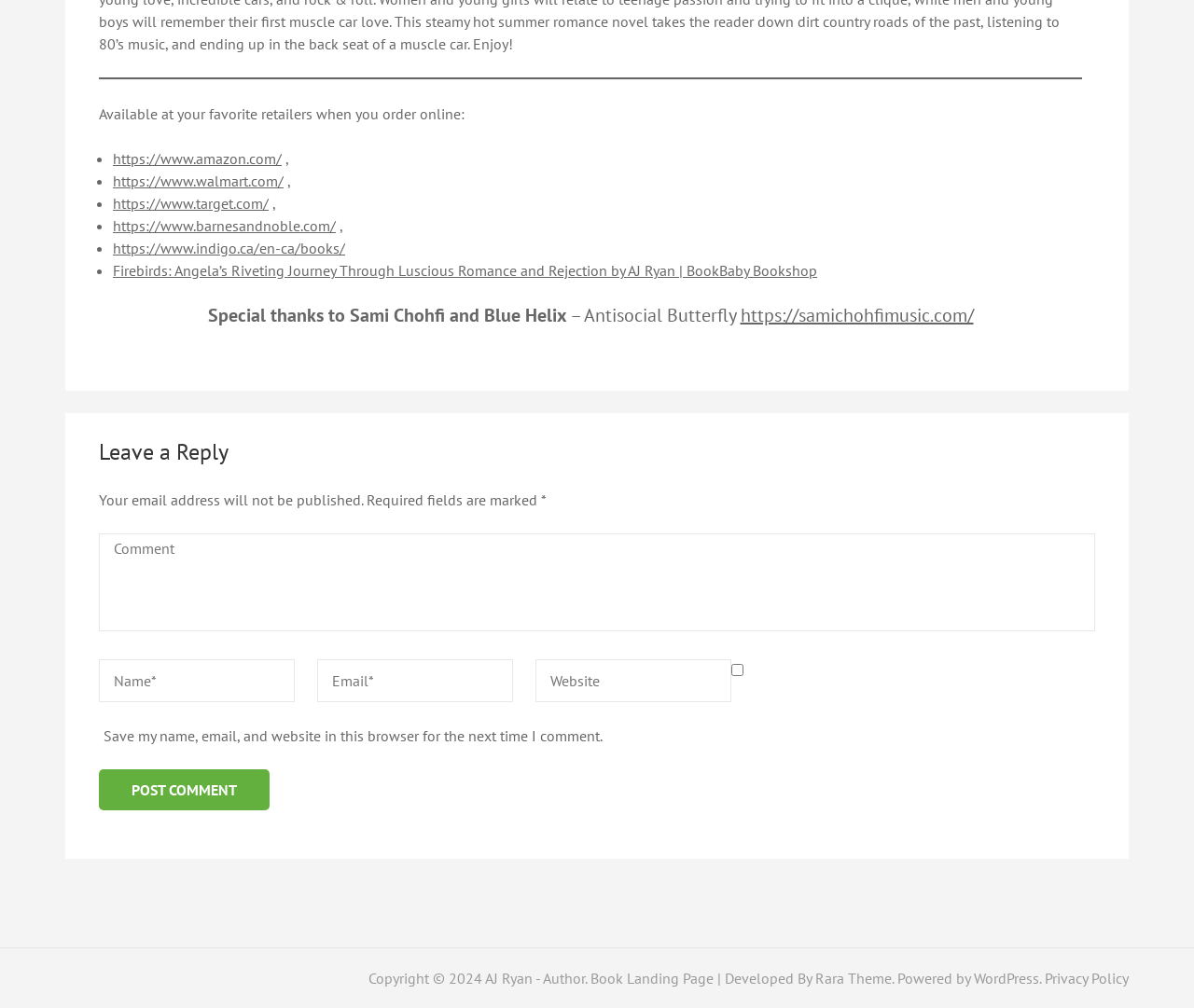Locate the bounding box coordinates of the clickable region necessary to complete the following instruction: "Visit the author's website". Provide the coordinates in the format of four float numbers between 0 and 1, i.e., [left, top, right, bottom].

[0.406, 0.962, 0.49, 0.98]